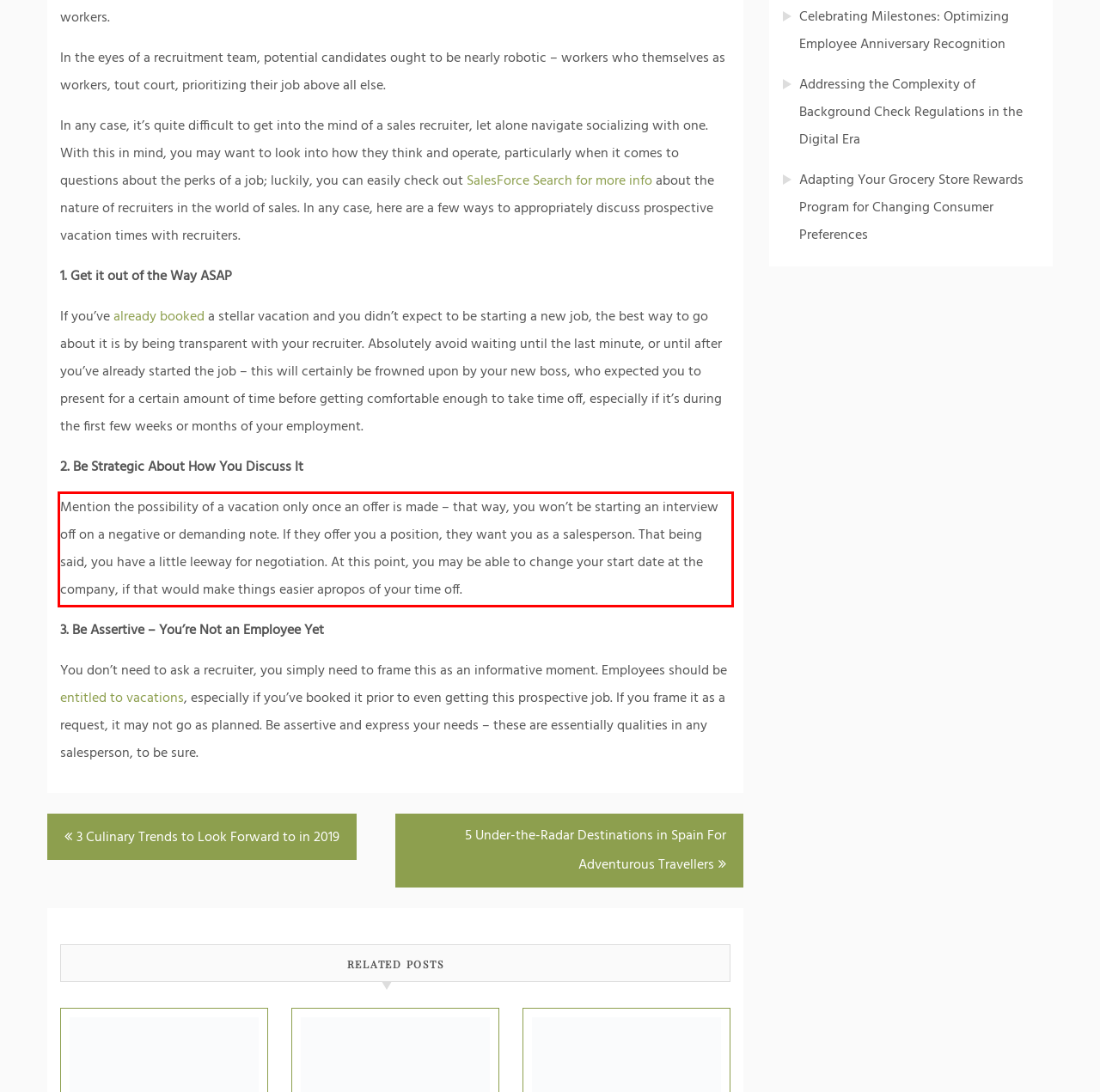Please perform OCR on the text content within the red bounding box that is highlighted in the provided webpage screenshot.

Mention the possibility of a vacation only once an offer is made – that way, you won’t be starting an interview off on a negative or demanding note. If they offer you a position, they want you as a salesperson. That being said, you have a little leeway for negotiation. At this point, you may be able to change your start date at the company, if that would make things easier apropos of your time off.